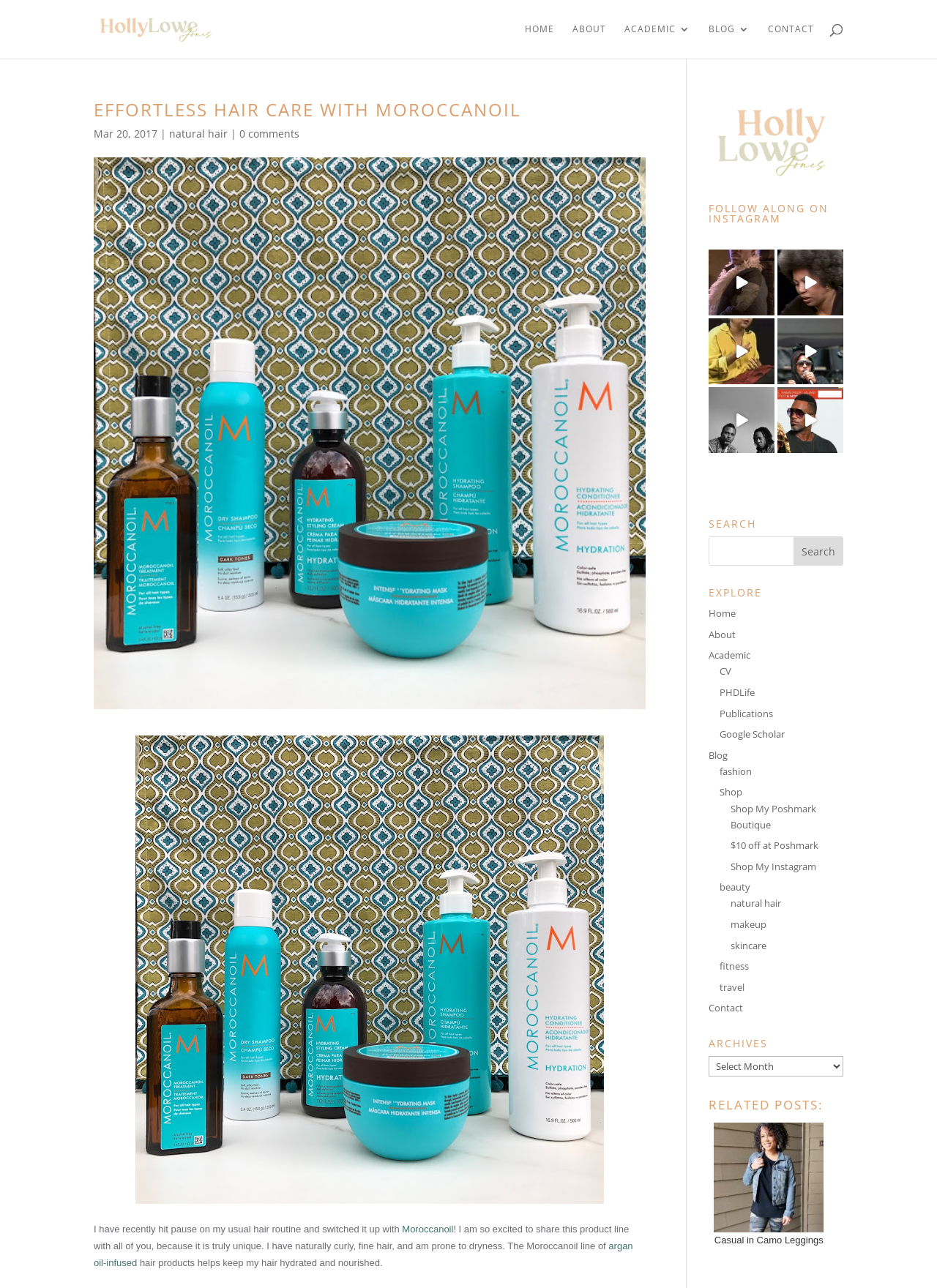Please provide the bounding box coordinate of the region that matches the element description: Shop My Instagram. Coordinates should be in the format (top-left x, top-left y, bottom-right x, bottom-right y) and all values should be between 0 and 1.

[0.78, 0.667, 0.871, 0.678]